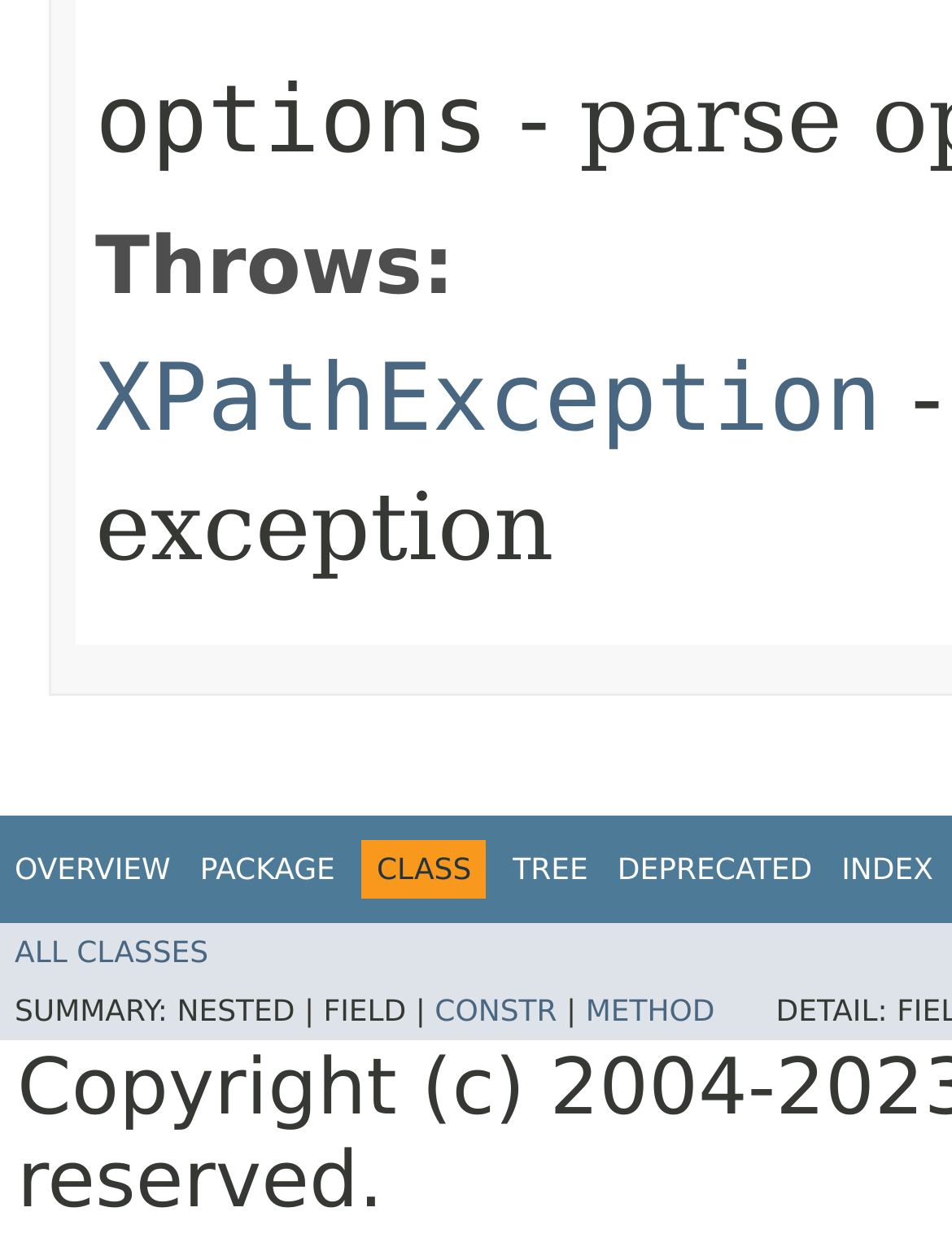Respond to the question below with a single word or phrase: How many links are there in the top navigation bar?

5